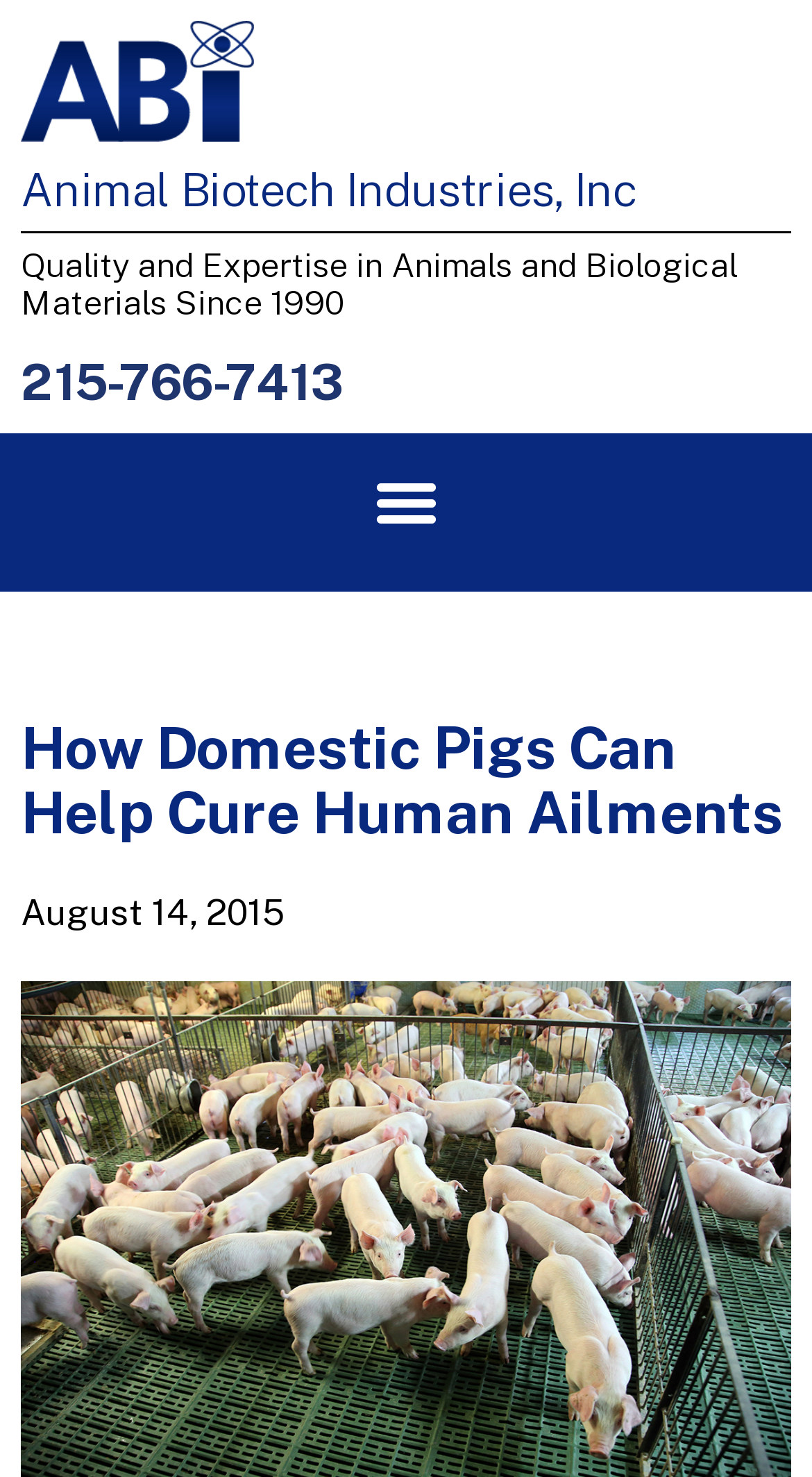Use a single word or phrase to answer the following:
What is the phone number?

215-766-7413